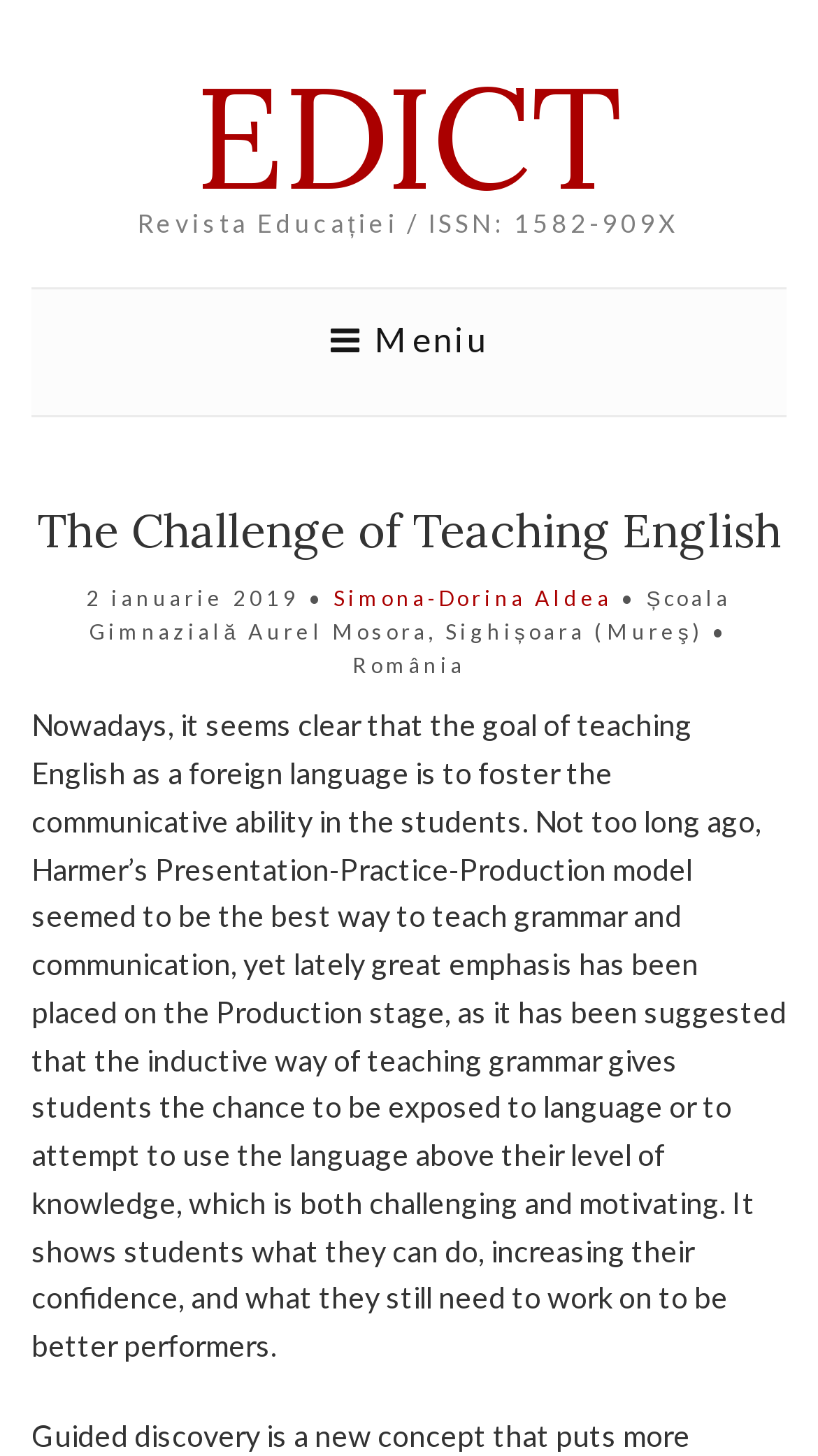Carefully examine the image and provide an in-depth answer to the question: When was the article published?

The publication date of the article can be found in the time element '' which is located below the heading 'The Challenge of Teaching English', and it is specified as '2 ianuarie 2019'.